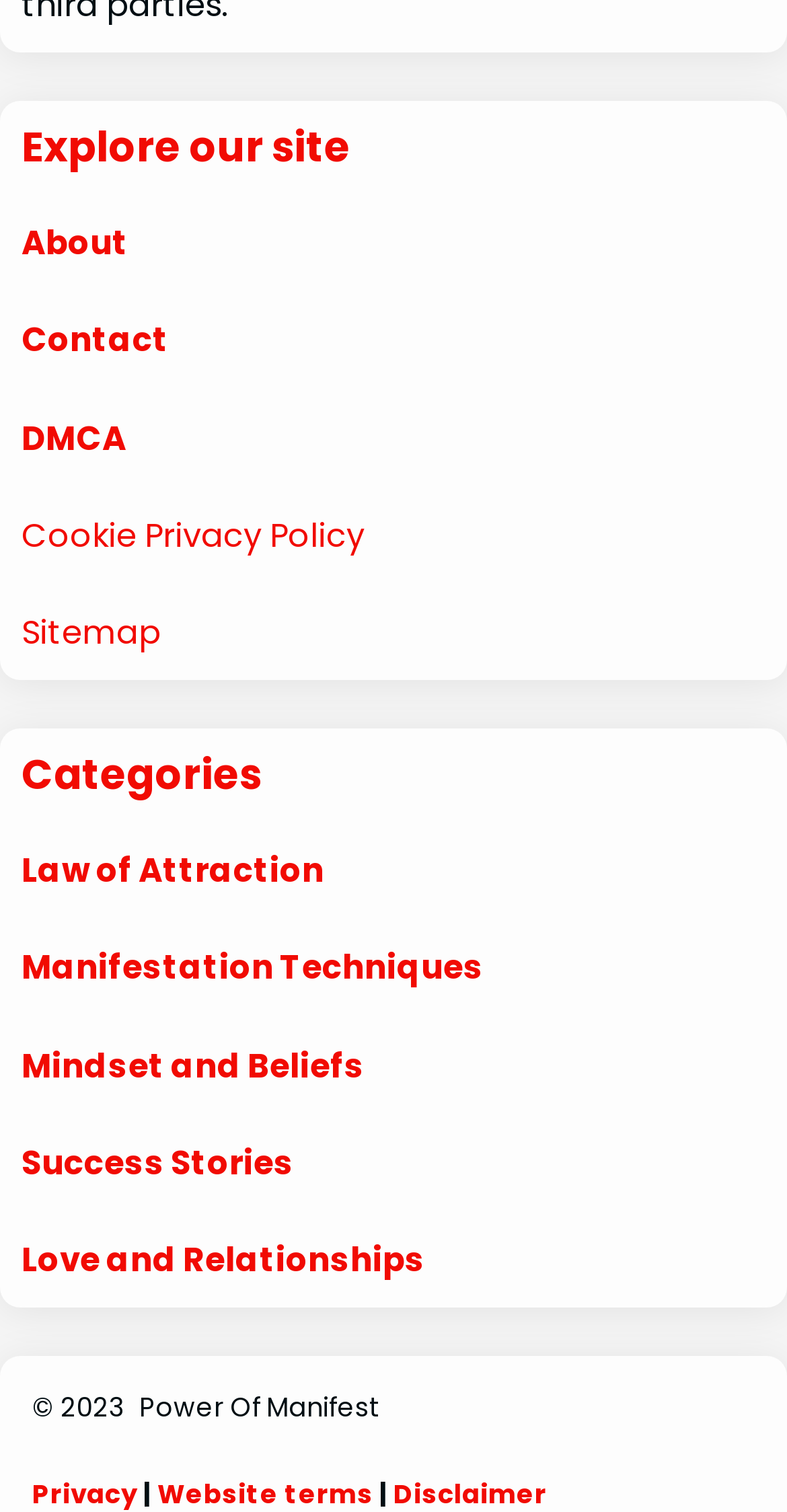Examine the screenshot and answer the question in as much detail as possible: How many categories are listed on the webpage?

I counted the number of links under the 'Categories' heading, which are 'Law of Attraction', 'Manifestation Techniques', 'Mindset and Beliefs', 'Success Stories', 'Love and Relationships', and found a total of 7 categories.